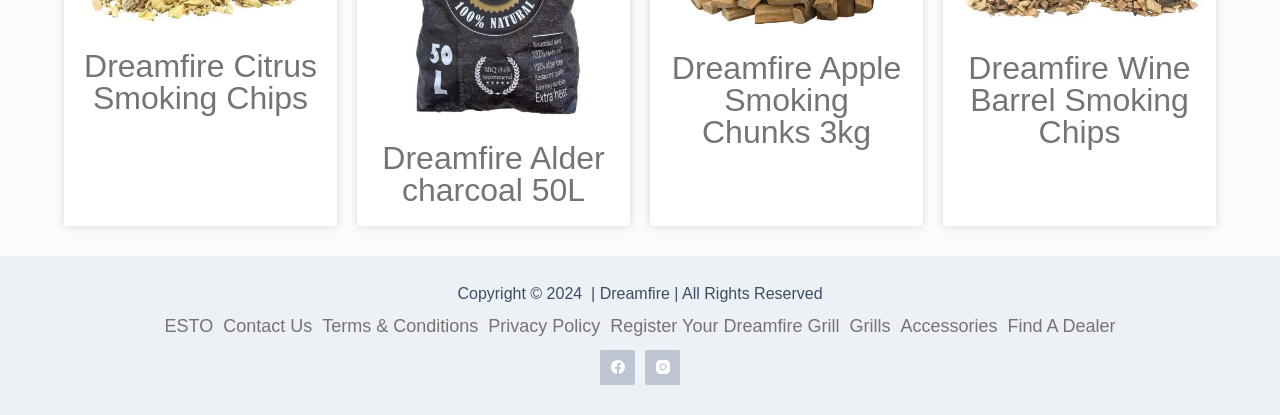Find the bounding box of the element with the following description: "Accessories". The coordinates must be four float numbers between 0 and 1, formatted as [left, top, right, bottom].

[0.7, 0.763, 0.783, 0.807]